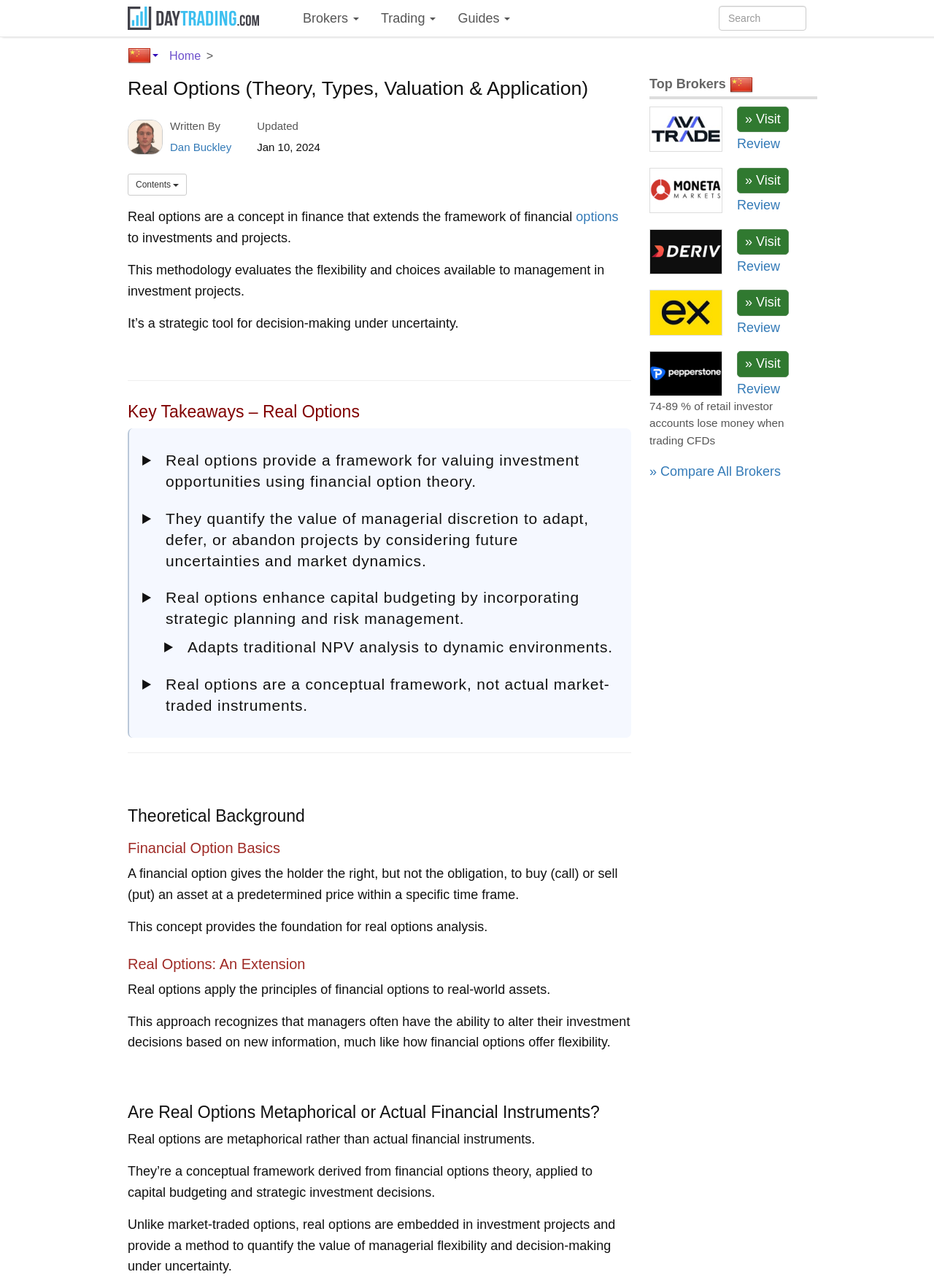Determine the coordinates of the bounding box for the clickable area needed to execute this instruction: "Follow us on Twitter".

None